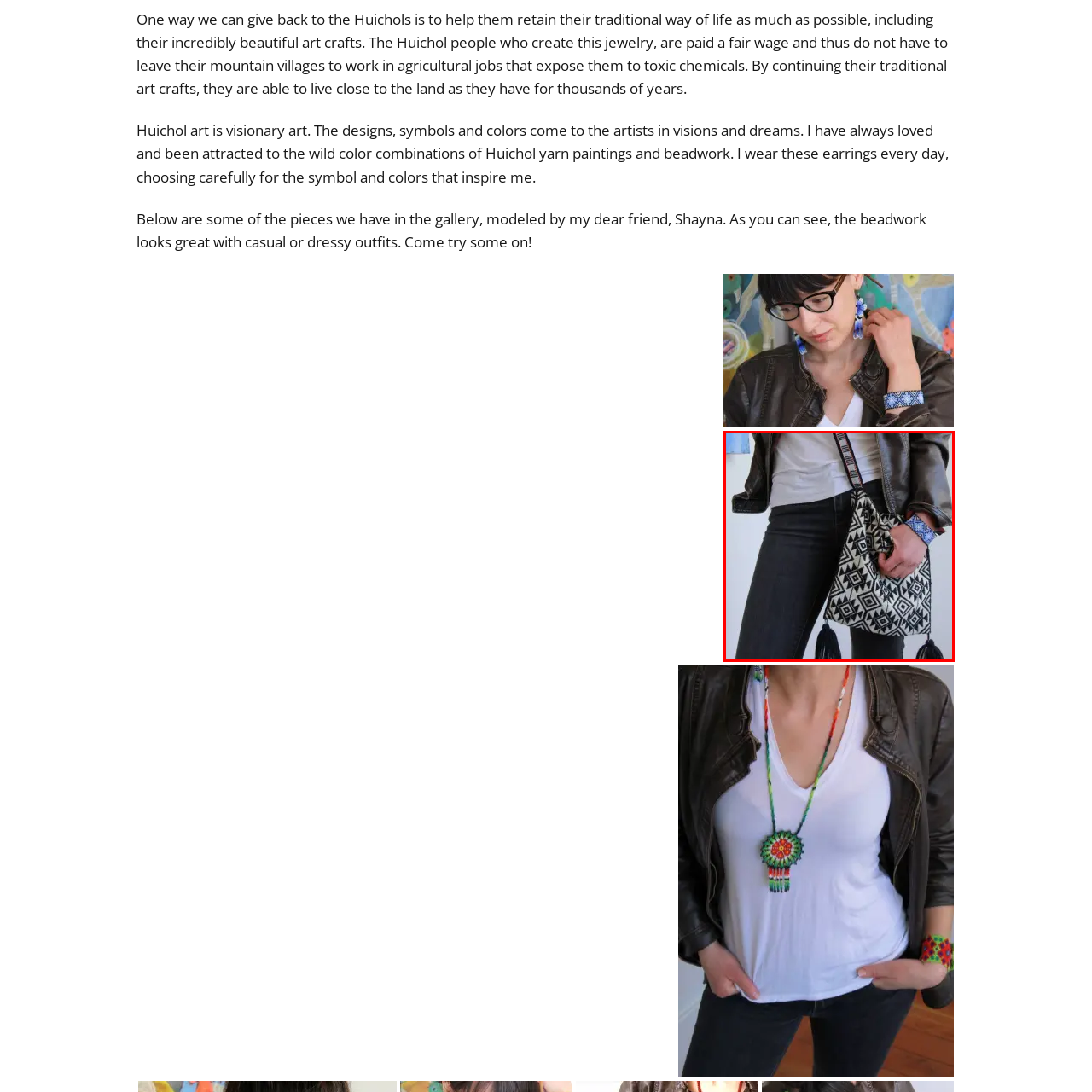Look closely at the image within the red bounding box, What is the model wearing on top of the white top? Respond with a single word or short phrase.

leather jacket